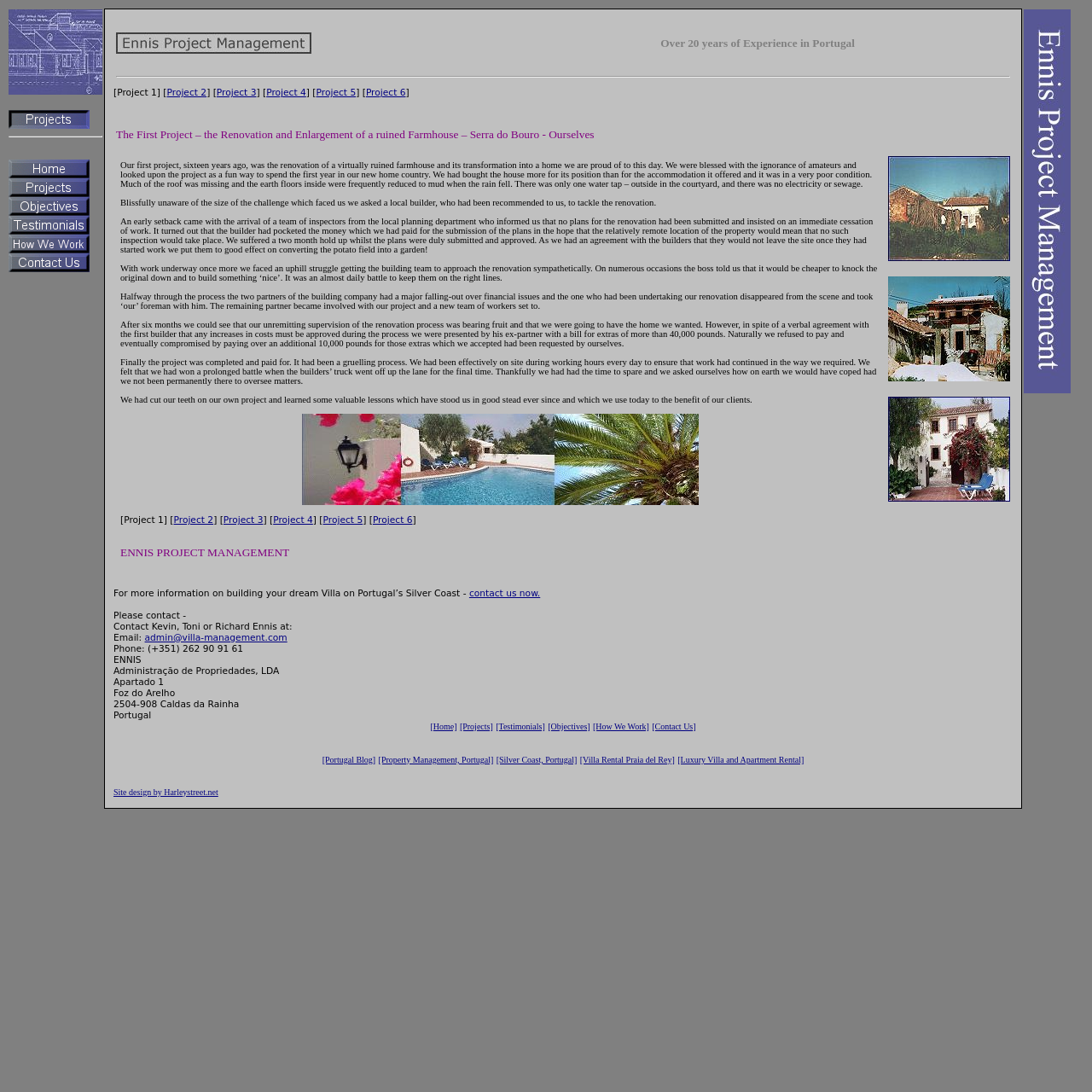Highlight the bounding box coordinates of the element you need to click to perform the following instruction: "Email admin@villa-management.com."

[0.132, 0.579, 0.263, 0.589]